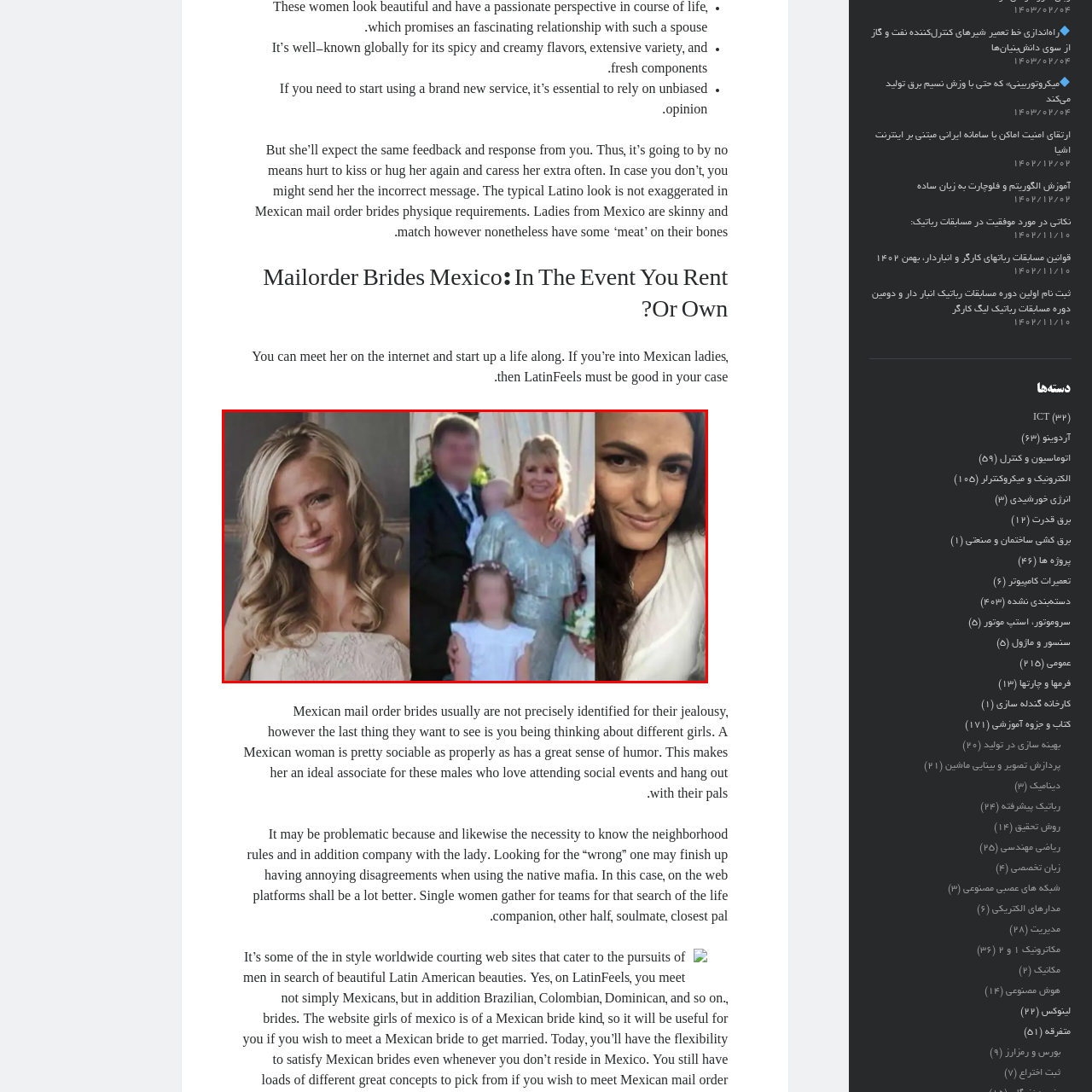Pay special attention to the segment of the image inside the red box and offer a detailed answer to the question that follows, based on what you see: What is the hair color of the woman on the right?

The caption describes the woman on the right as 'another woman with dark hair', which indicates that her hair color is dark.